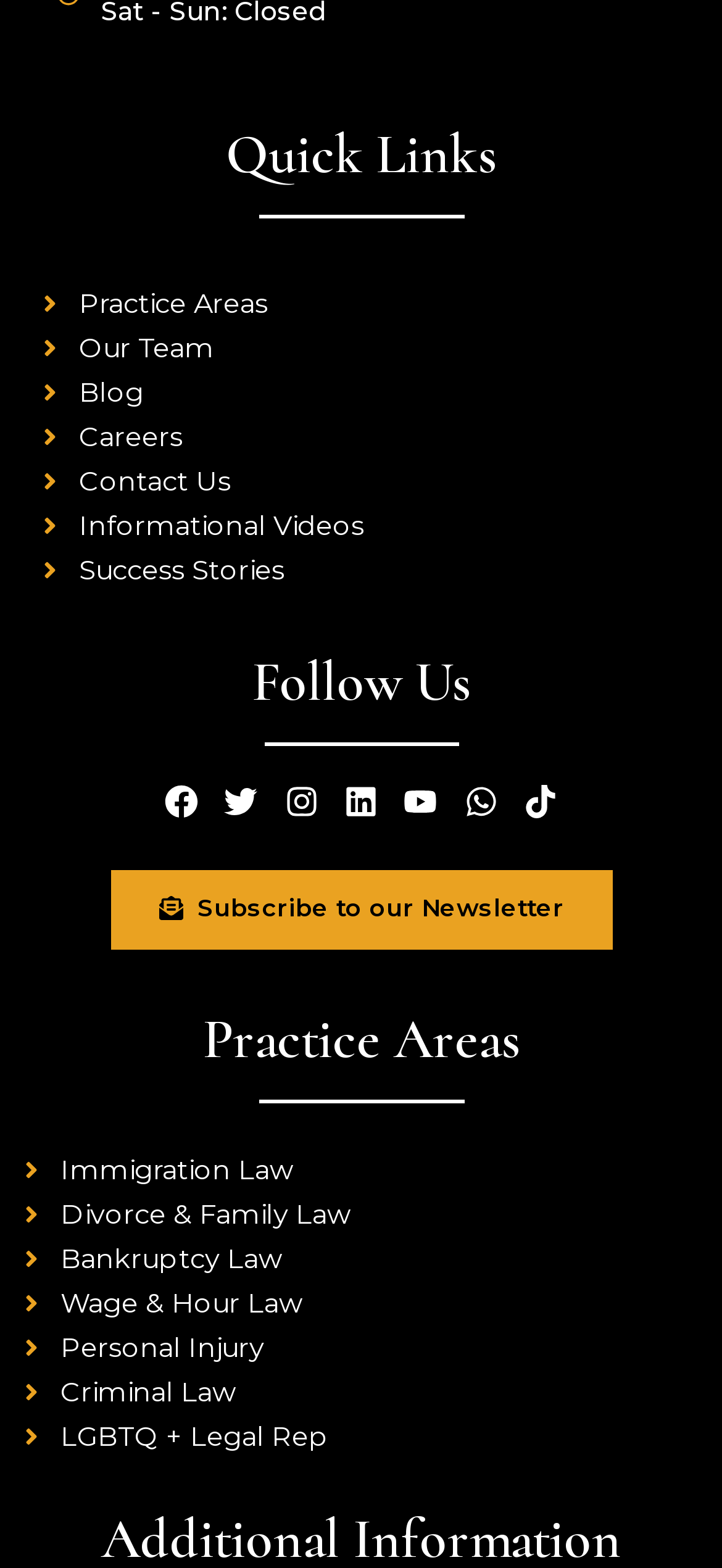Please specify the coordinates of the bounding box for the element that should be clicked to carry out this instruction: "Click the 'Check' button". The coordinates must be four float numbers between 0 and 1, formatted as [left, top, right, bottom].

None